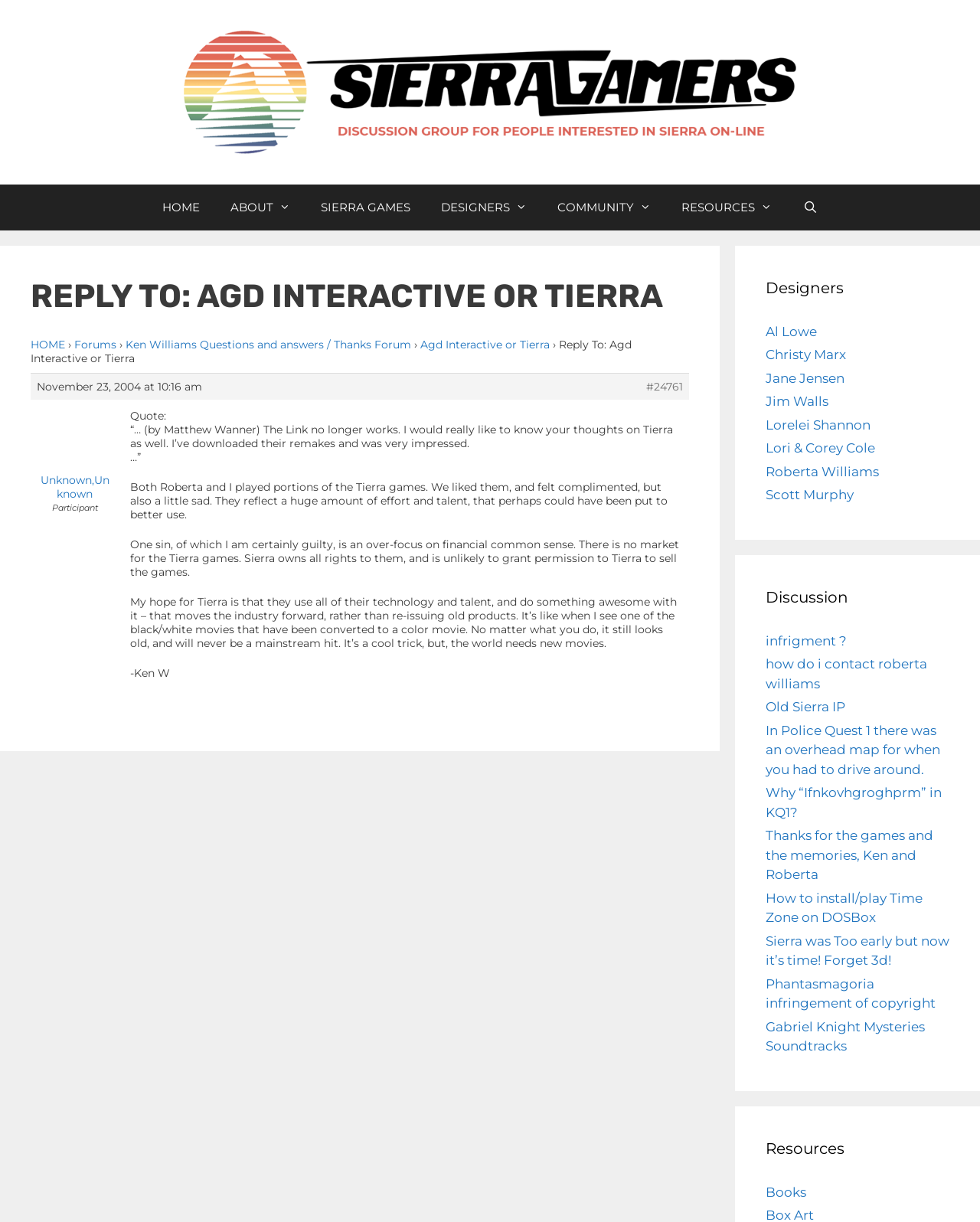Specify the bounding box coordinates of the element's region that should be clicked to achieve the following instruction: "Visit the 'DESIGNERS' page". The bounding box coordinates consist of four float numbers between 0 and 1, in the format [left, top, right, bottom].

[0.781, 0.226, 0.969, 0.245]